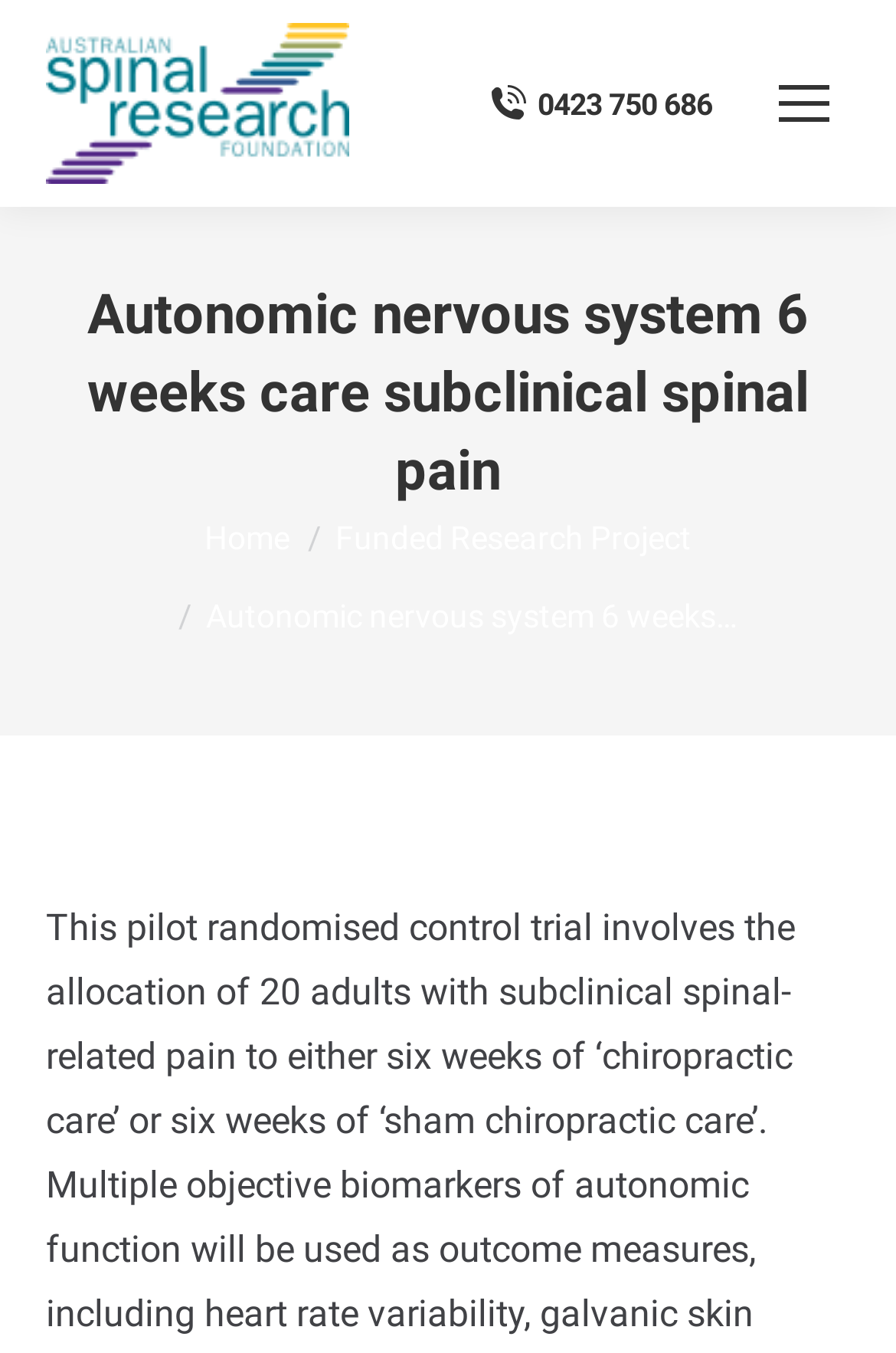Use a single word or phrase to answer the question:
What is the phone number?

0423 750 686